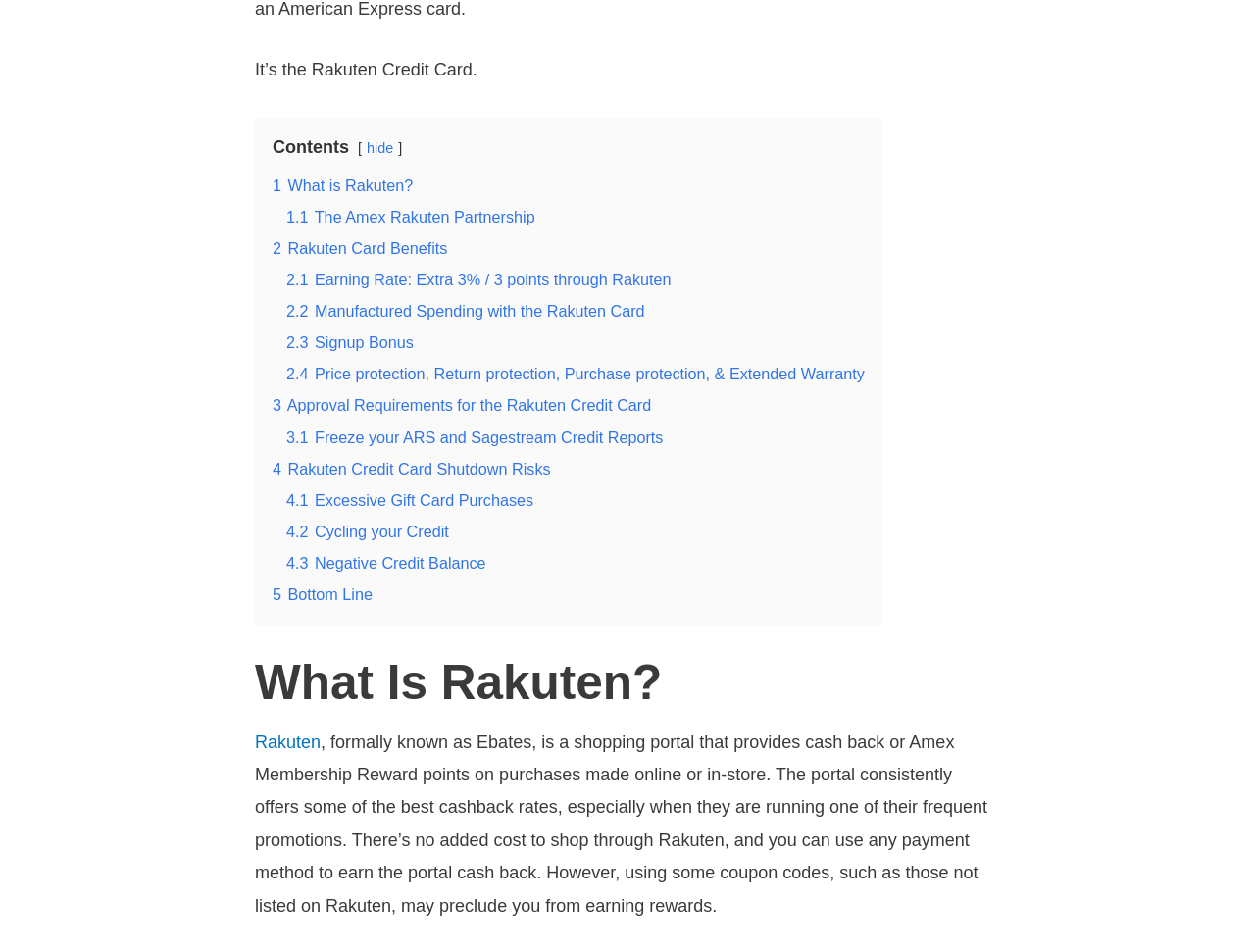How many links are there in the contents section?
Identify the answer in the screenshot and reply with a single word or phrase.

9